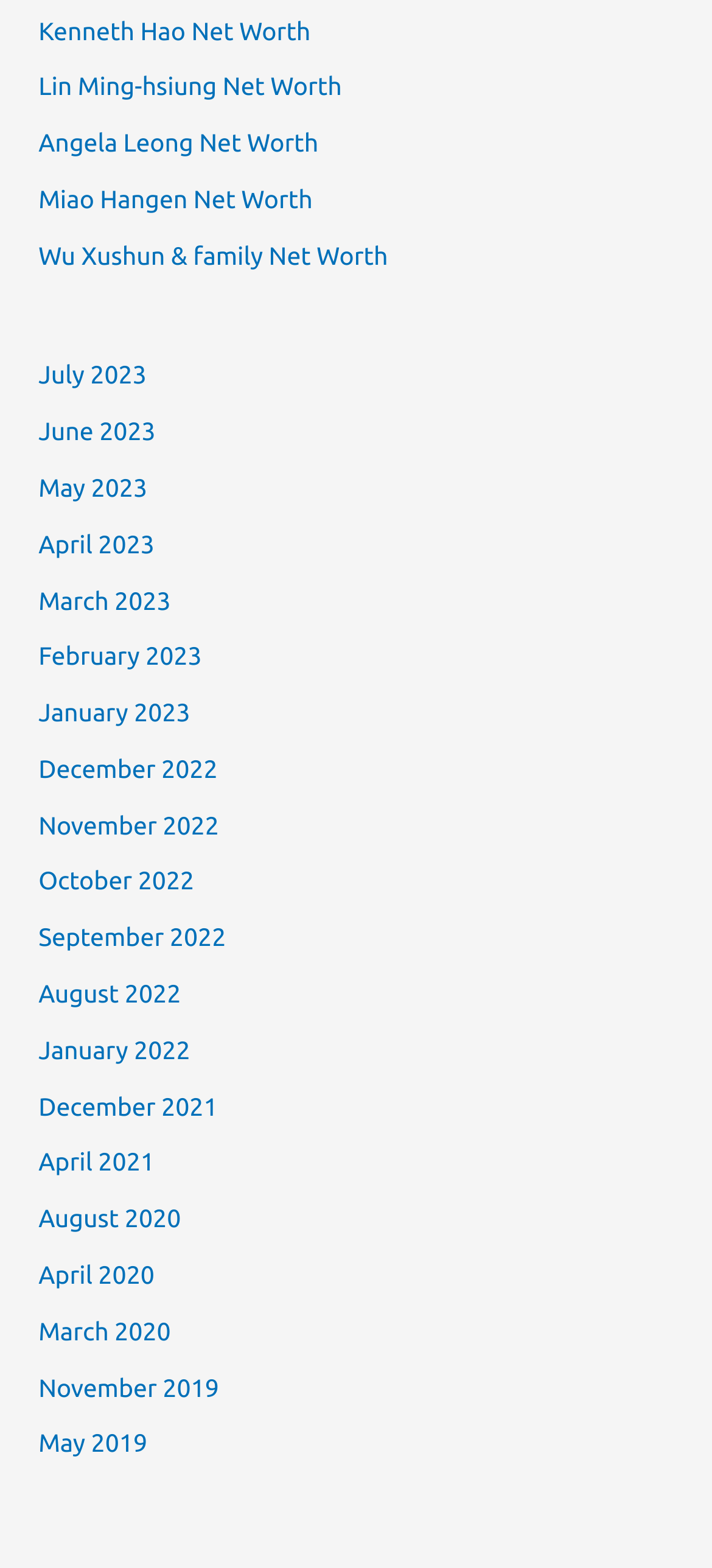What is the purpose of the webpage?
Please give a detailed answer to the question using the information shown in the image.

The webpage provides links to various individuals' net worth, suggesting that its purpose is to provide information about their net worth.